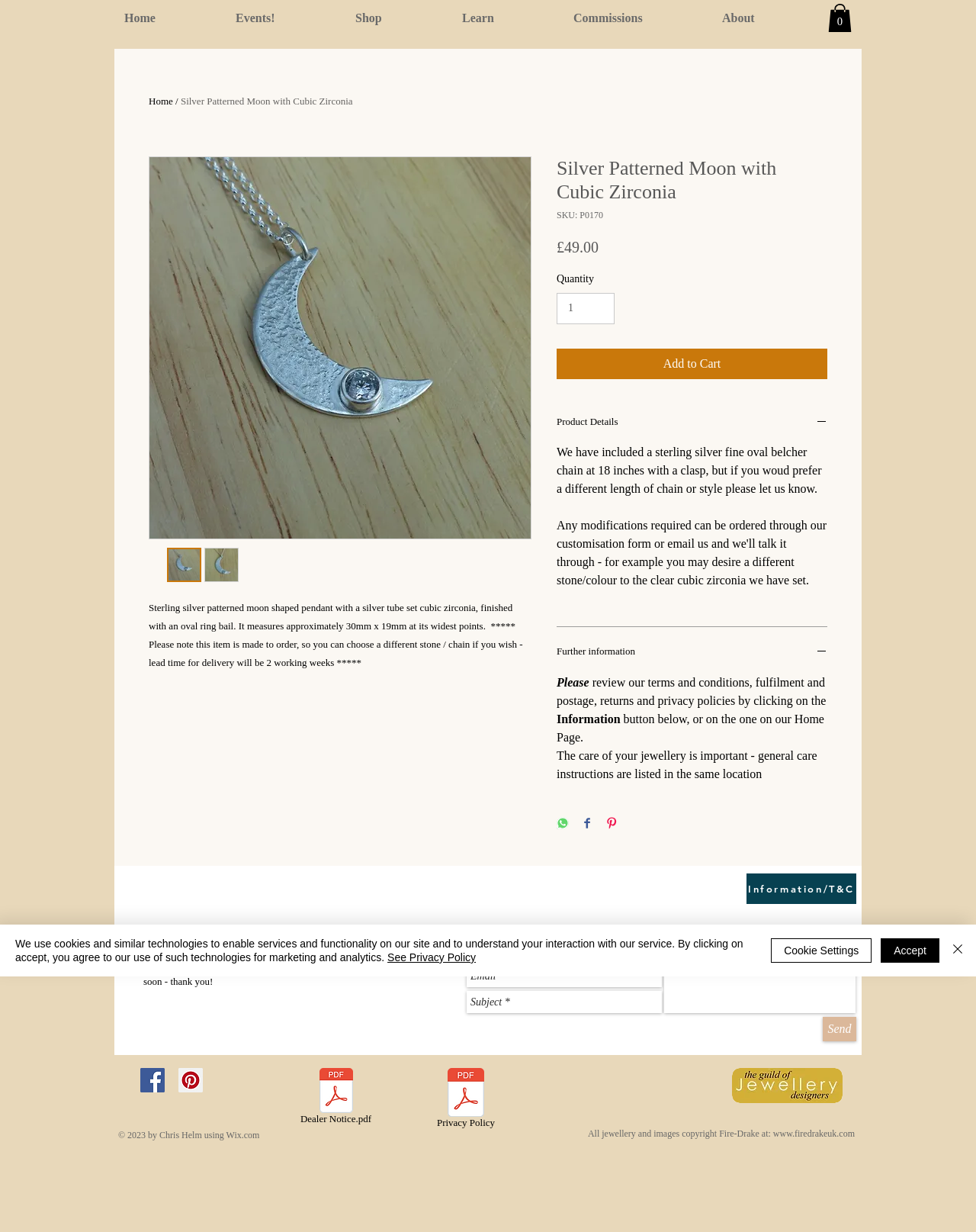Using details from the image, please answer the following question comprehensively:
What is the purpose of the 'Further information' button?

I inferred this answer by analyzing the context of the 'Further information' button, which is located in the product details section. The button's presence and label suggest that it provides additional information about the product, likely including details about the product's features, materials, or usage.